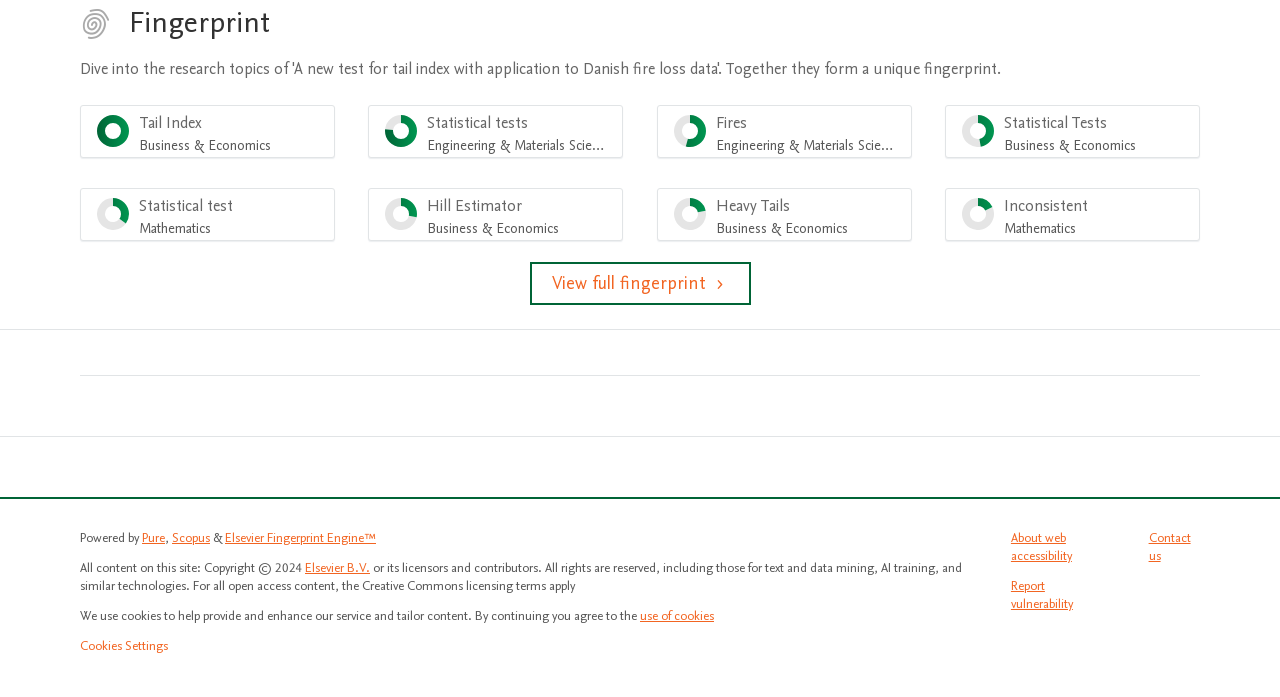What is the name of the fingerprint?
Look at the screenshot and respond with one word or a short phrase.

Fingerprint